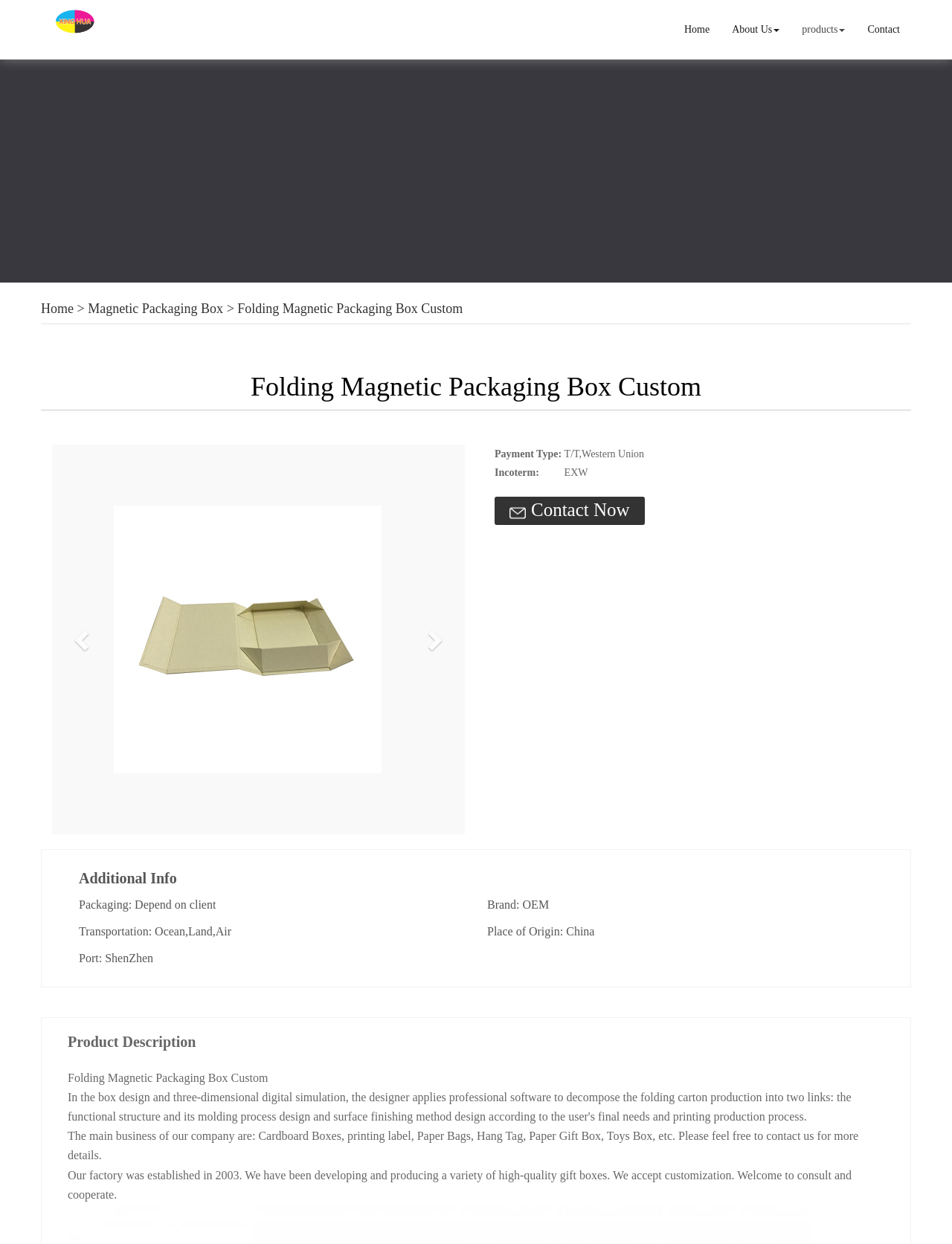Please give a succinct answer using a single word or phrase:
What is the product category?

Magnetic Packaging Box